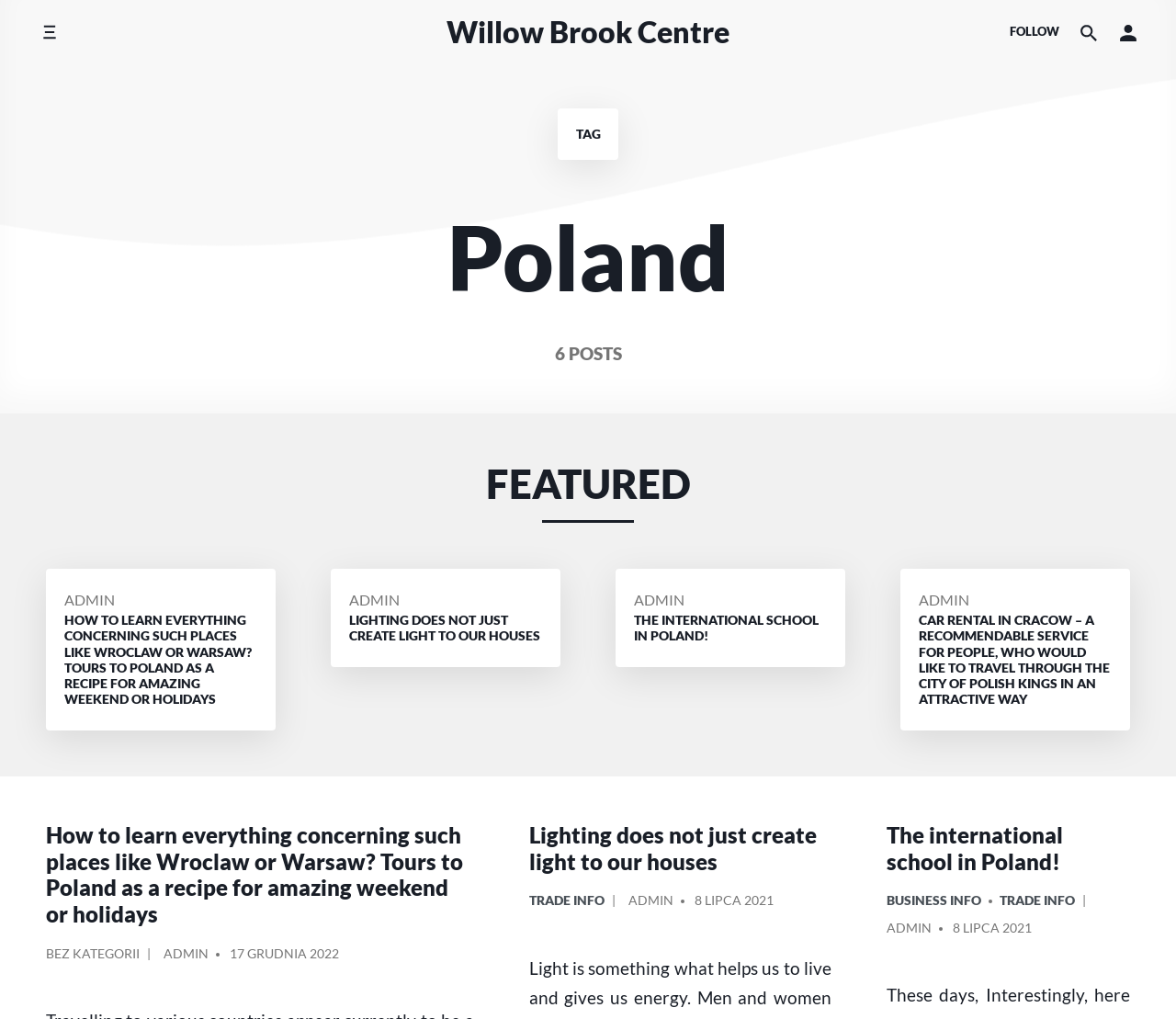Create an elaborate caption for the webpage.

The webpage is about Poland, with a focus on travel and education. At the top, there is a toggle button to open or close the side menu, followed by a heading "Willow Brook Centre" and social media icons. On the right side, there are links to search the website and toggle an account menu.

Below the top section, there is a heading "Poland" with a tag "TAG" and a count of "6 POSTS" next to it. Underneath, there are four featured articles with headings, each with a link to the full article and a "POSTED BY" label with the author's name. The articles are about learning about Poland, lighting in houses, international schools, and car rentals in Cracow.

Each article has a header with a link to the full article, followed by a "POSTED IN" label, a category label, a "POSTED BY" label with the author's name, and a date label. The articles are arranged in a vertical column, with the most recent one at the top.

On the right side of the webpage, there is a search box with a label "Search the website" and a button to close the search form. Below the search box, there is a hint to hit enter to search or escape to close.